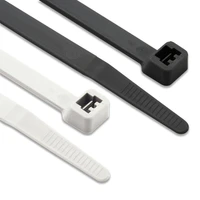What is the shape of the tie wrap head?
Please use the visual content to give a single word or phrase answer.

Rectangular